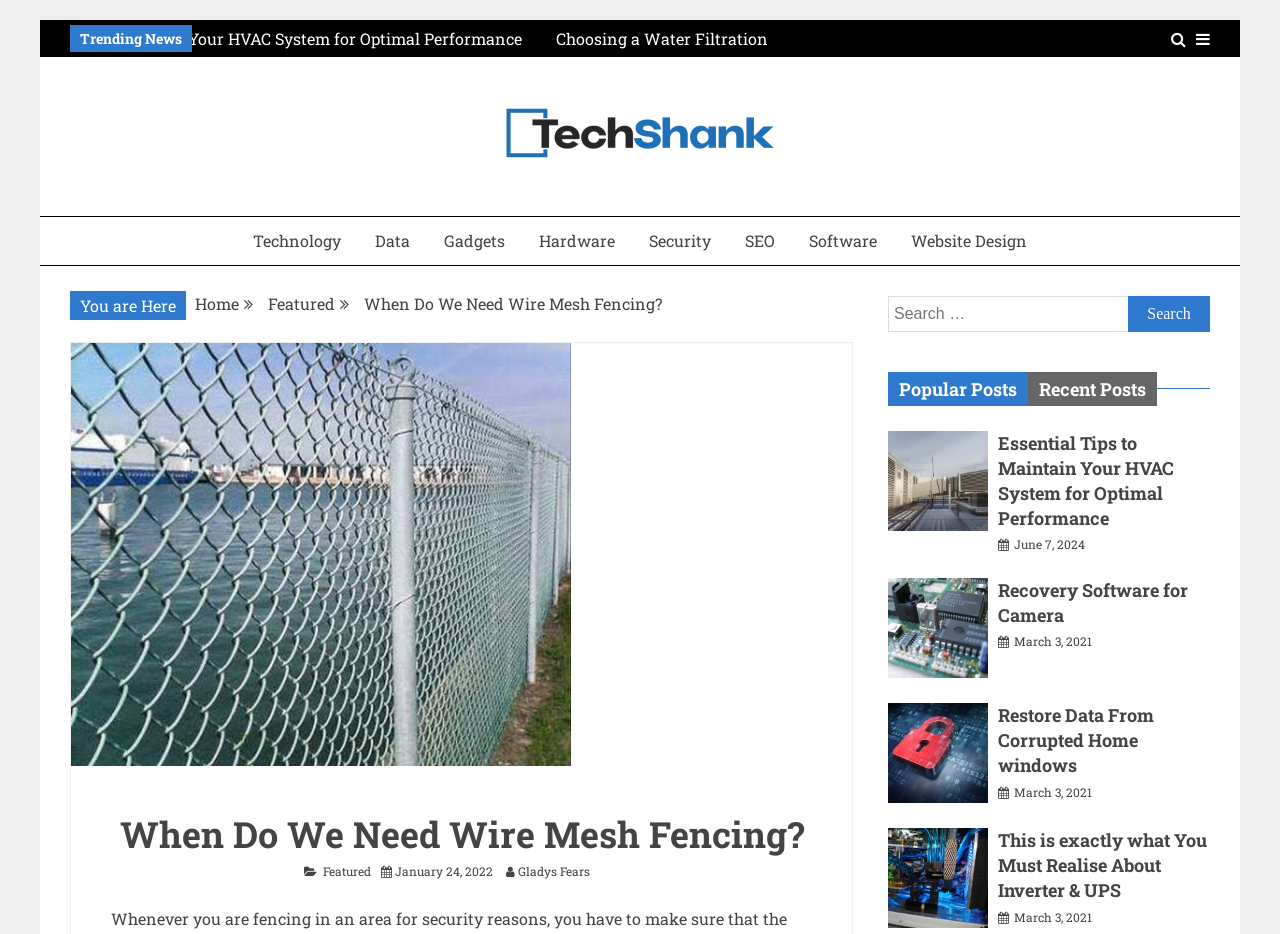Please specify the bounding box coordinates of the region to click in order to perform the following instruction: "Read the 'Essential Tips to Maintain Your HVAC System for Optimal Performance' article".

[0.78, 0.461, 0.945, 0.574]